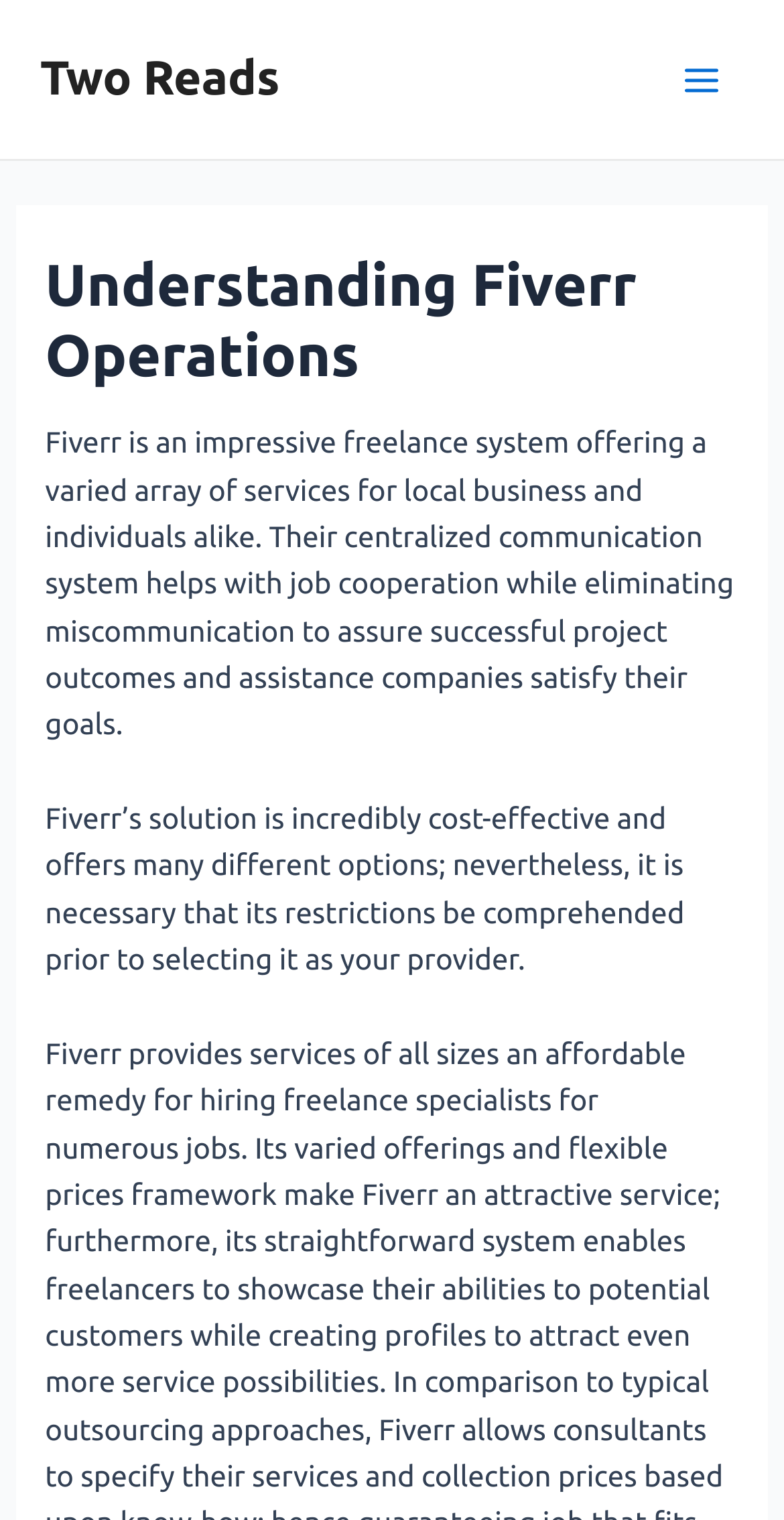What is the purpose of Fiverr's centralized communication system?
Ensure your answer is thorough and detailed.

The question asks for the purpose of Fiverr's centralized communication system. By reading the StaticText element 'Fiverr is an impressive freelance system offering a varied array of services for local business and individuals alike. Their centralized communication system helps with job cooperation while eliminating miscommunication to assure successful project outcomes and assistance companies satisfy their goals.', we can infer that the purpose of Fiverr's centralized communication system is to eliminate miscommunication.